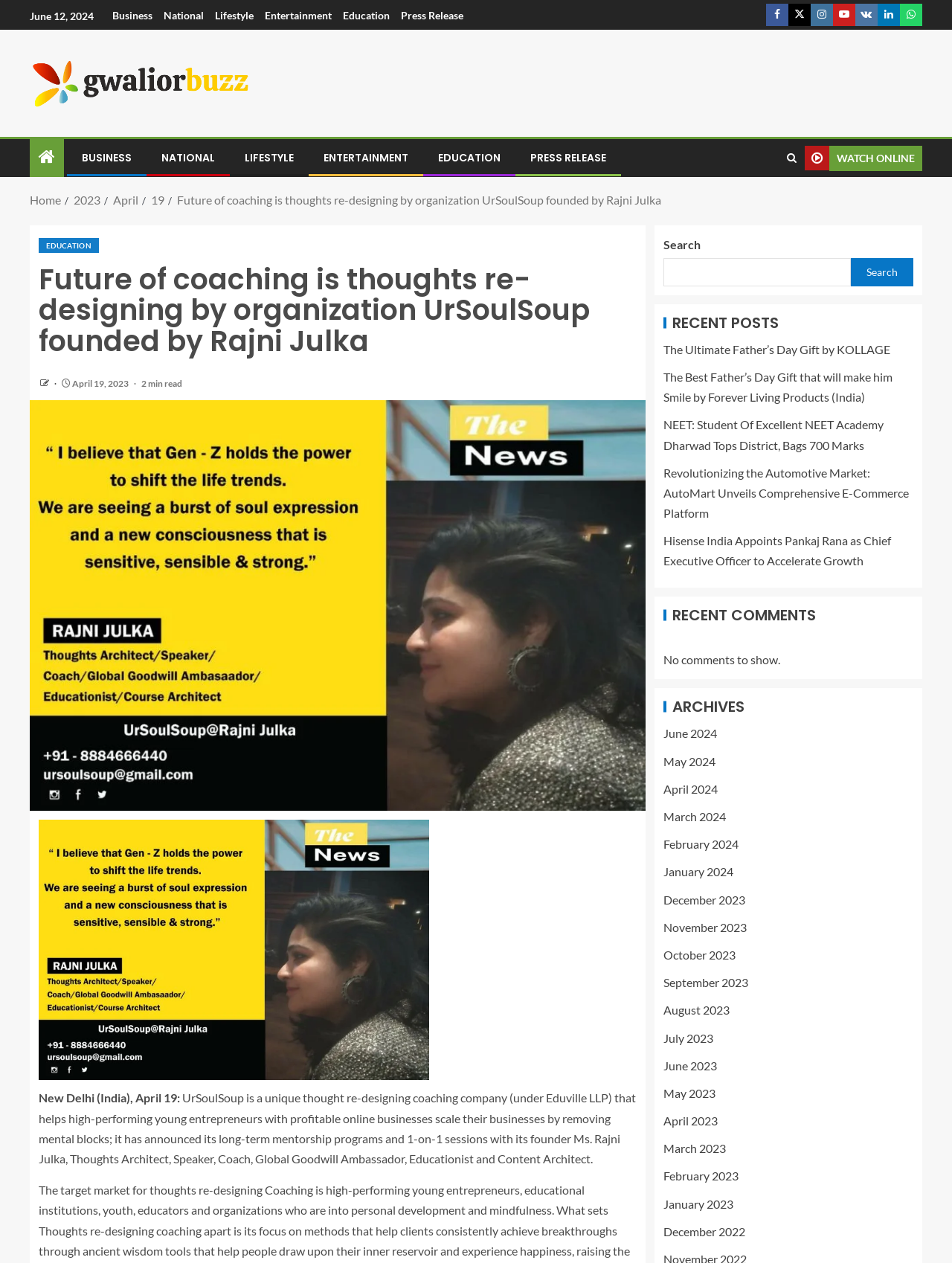Find the bounding box coordinates for the element described here: "parent_node: Search name="s"".

[0.697, 0.204, 0.894, 0.227]